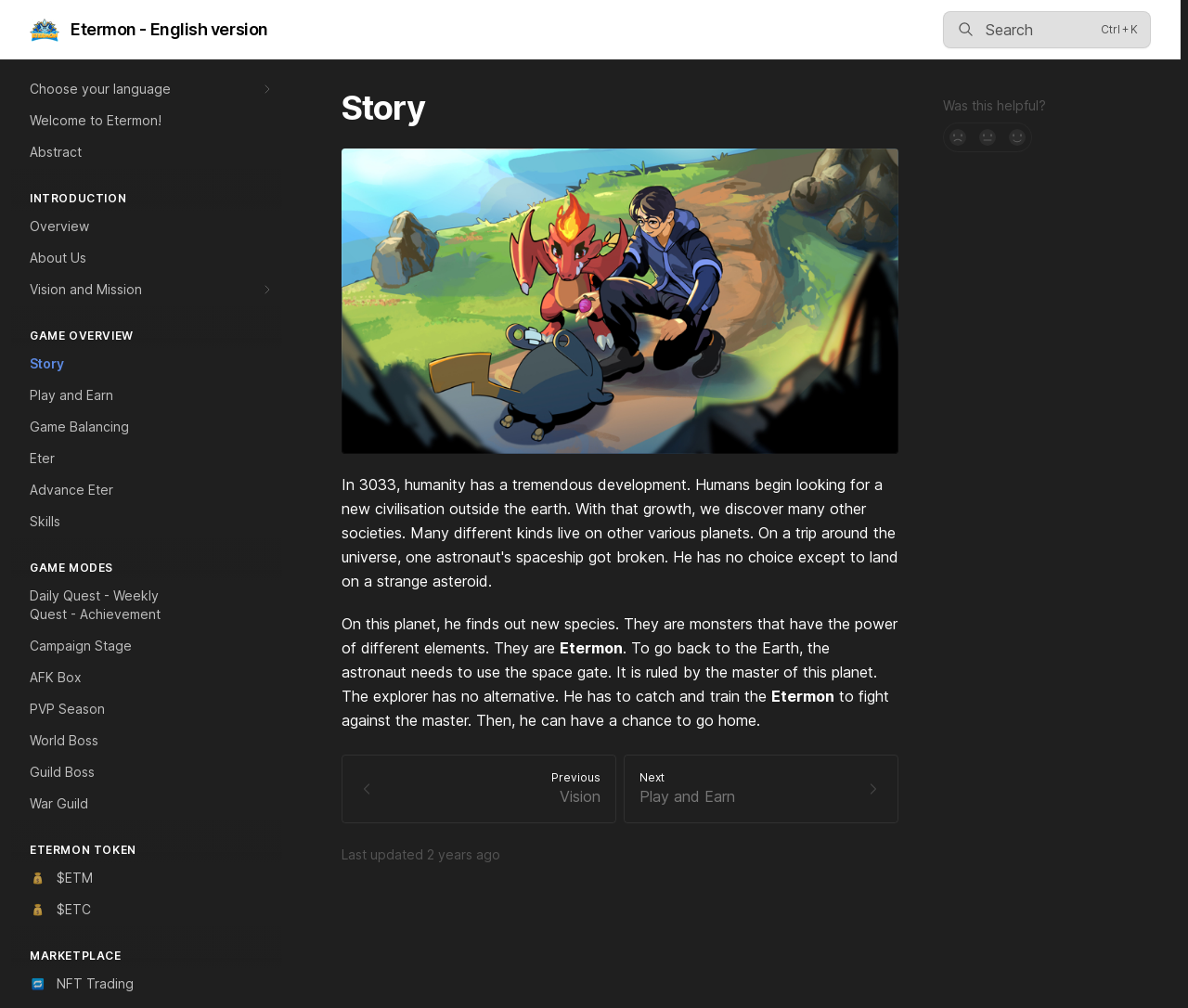What is the function of the 'Search' button?
Provide an in-depth and detailed explanation in response to the question.

The webpage does not provide any information about the function of the 'Search' button. It only shows the button with a search icon.